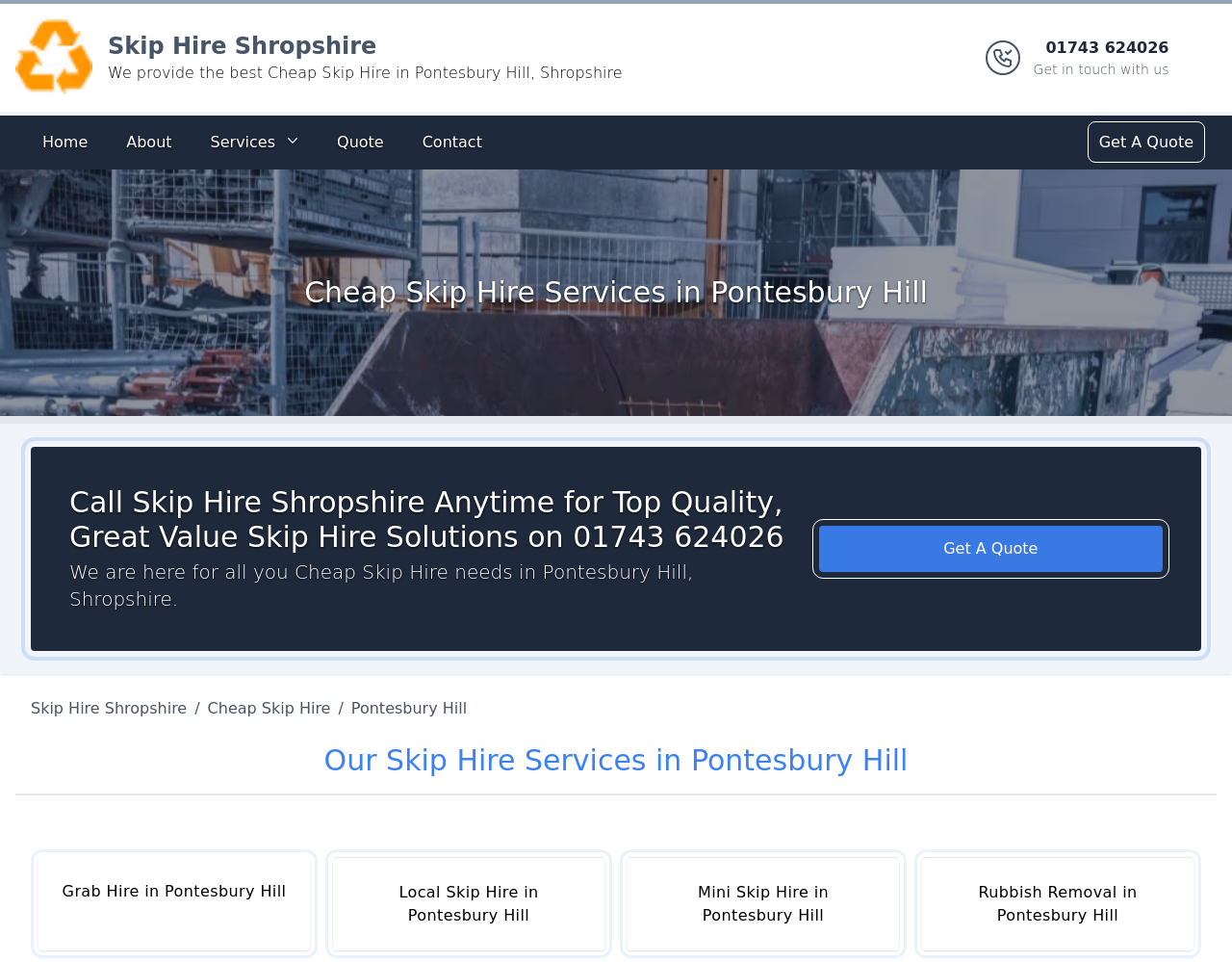What types of skip hire services are provided by Skip Hire Shropshire?
Give a single word or phrase answer based on the content of the image.

Grab Hire, Local Skip Hire, Mini Skip Hire, Rubbish Removal